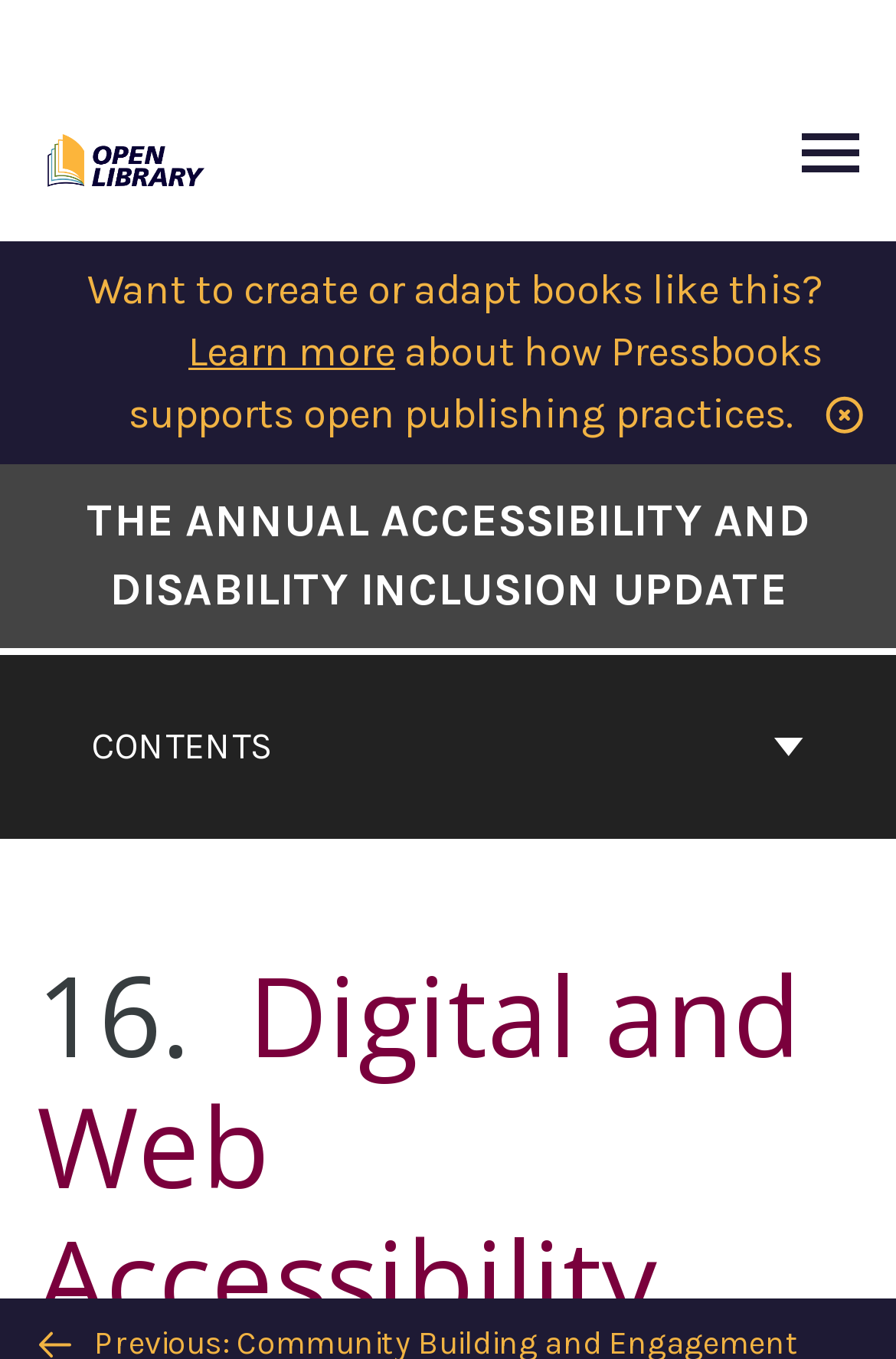For the given element description Toggle Menu, determine the bounding box coordinates of the UI element. The coordinates should follow the format (top-left x, top-left y, bottom-right x, bottom-right y) and be within the range of 0 to 1.

[0.895, 0.099, 0.959, 0.132]